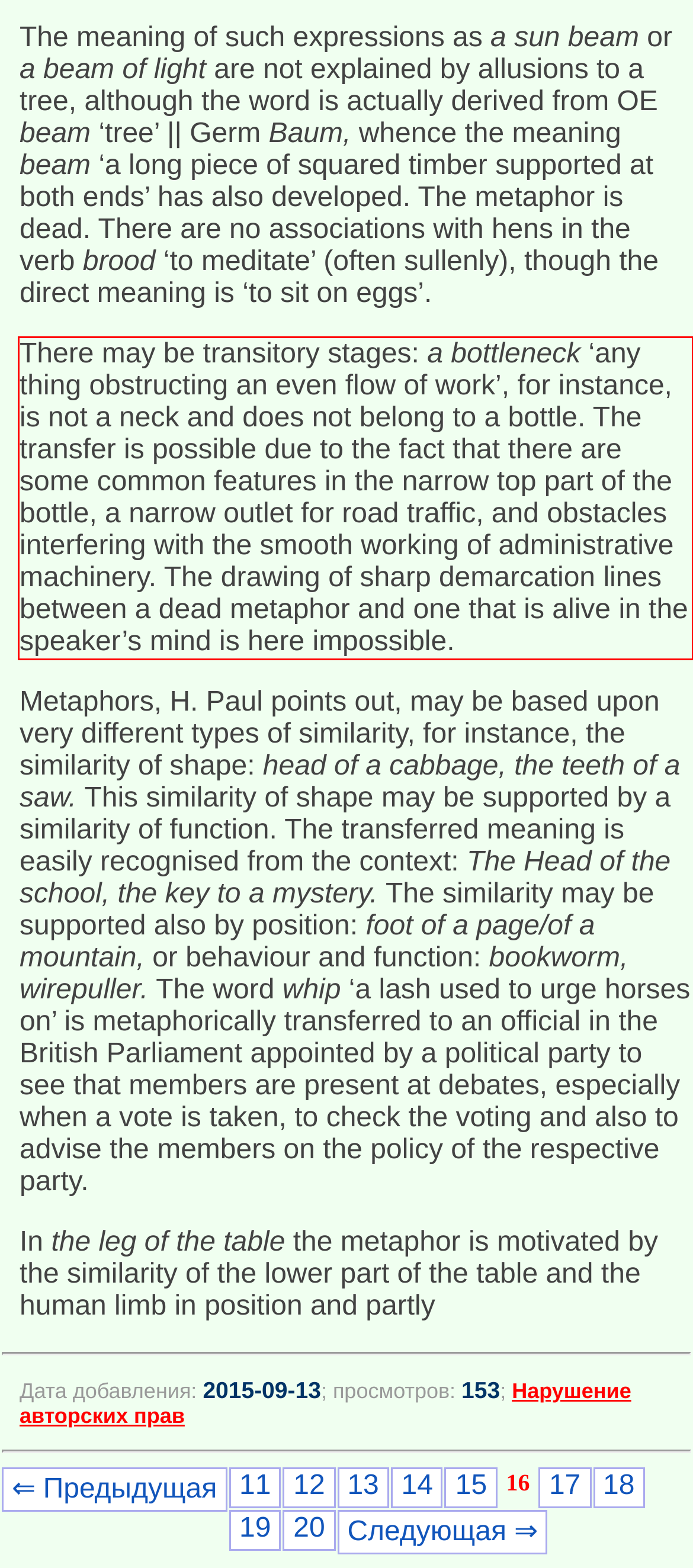Given a screenshot of a webpage containing a red rectangle bounding box, extract and provide the text content found within the red bounding box.

There may be transitory stages: a bottleneck ‘any thing obstructing an even flow of work’, for instance, is not a neck and does not belong to a bottle. The transfer is possible due to the fact that there are some common features in the narrow top part of the bottle, a narrow outlet for road traffic, and obstacles interfering with the smooth working of administrative machinery. The drawing of sharp demarcation lines between a dead metaphor and one that is alive in the speaker’s mind is here impossible.